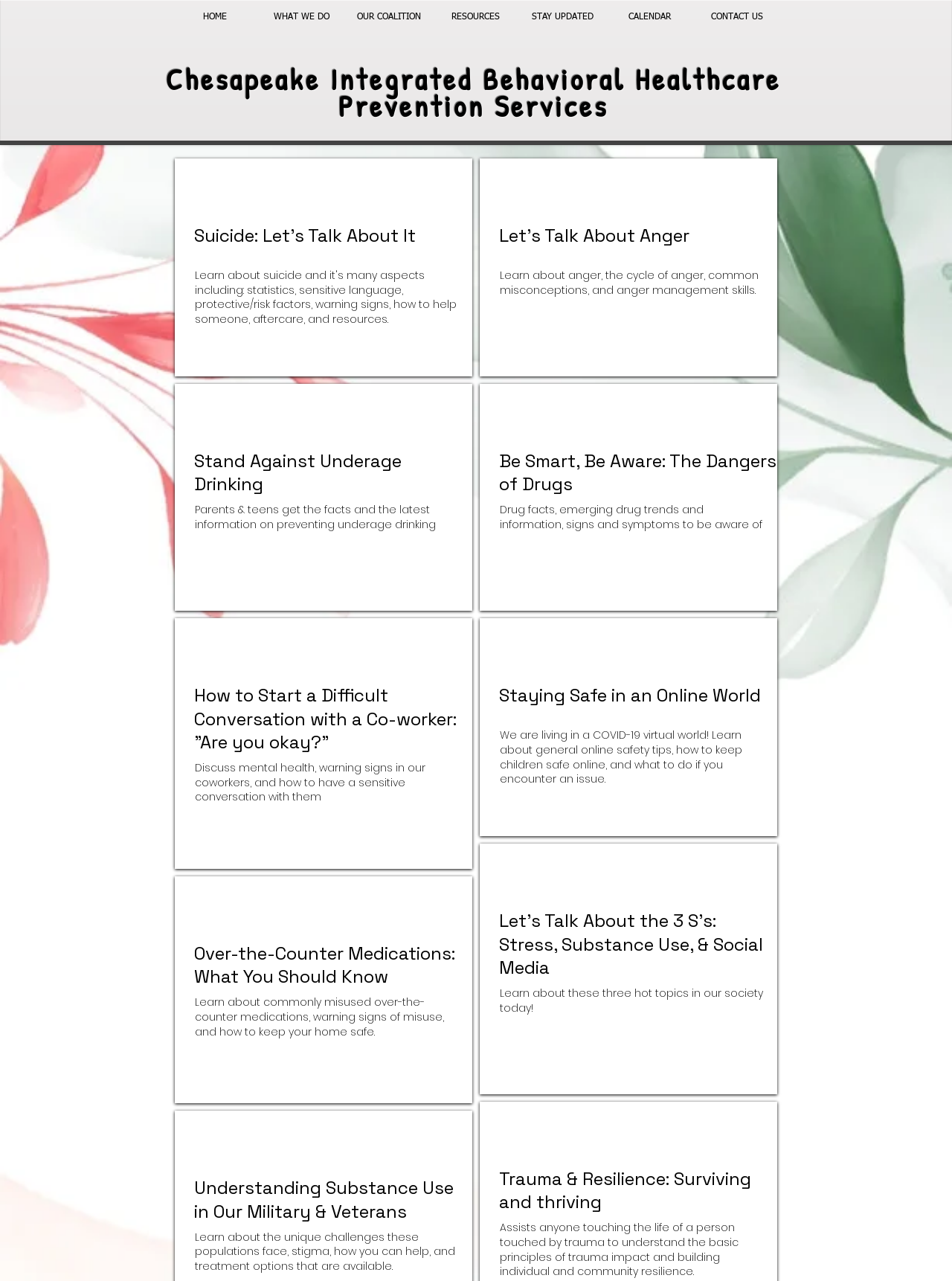What is the topic of the last heading? Based on the image, give a response in one word or a short phrase.

Trauma & Resilience